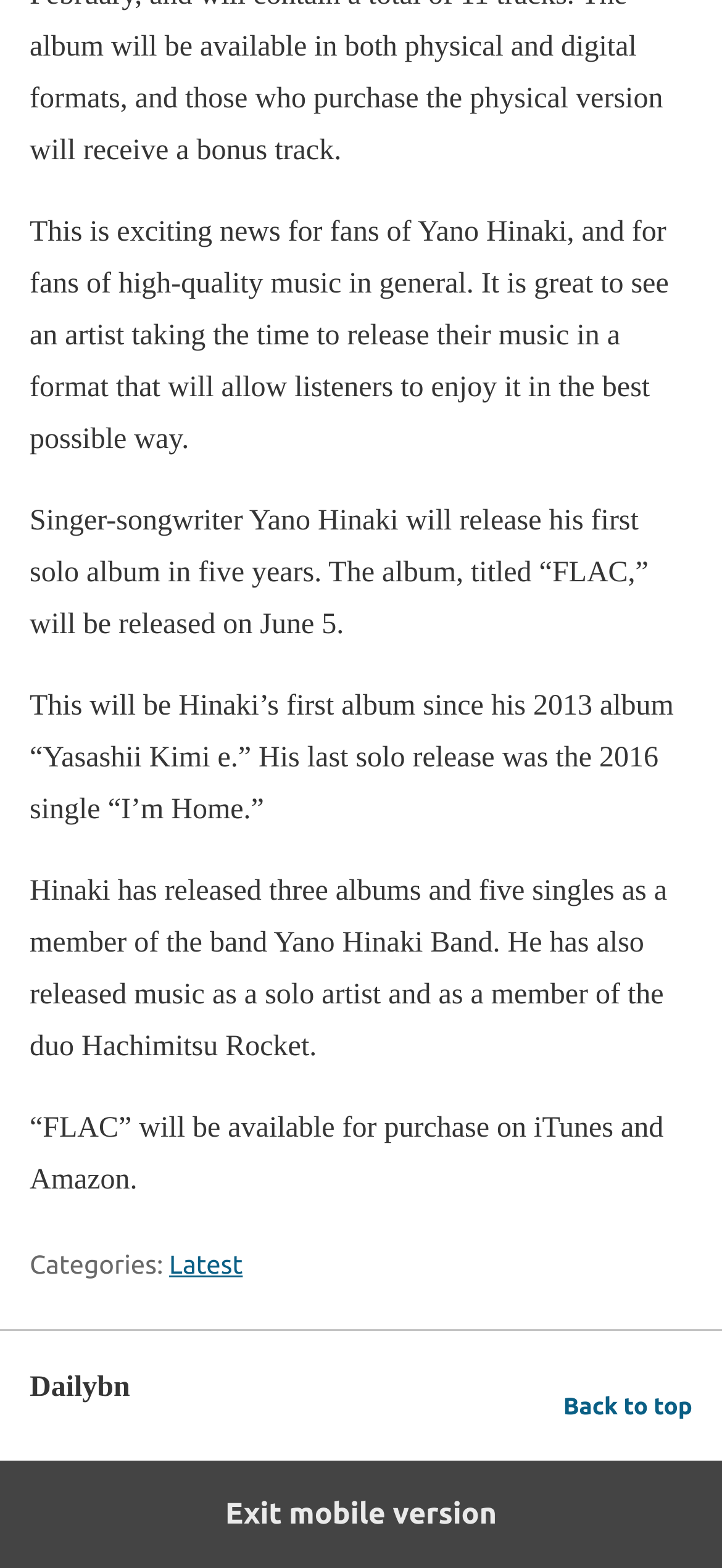Can you give a detailed response to the following question using the information from the image? What is the title of Yano Hinaki's 2013 album?

The webpage mentions that Yano Hinaki's last solo release was the 2016 single 'I’m Home', and his last album was 'Yasashii Kimi e' in 2013, which indicates that 'Yasashii Kimi e' is the title of his 2013 album.